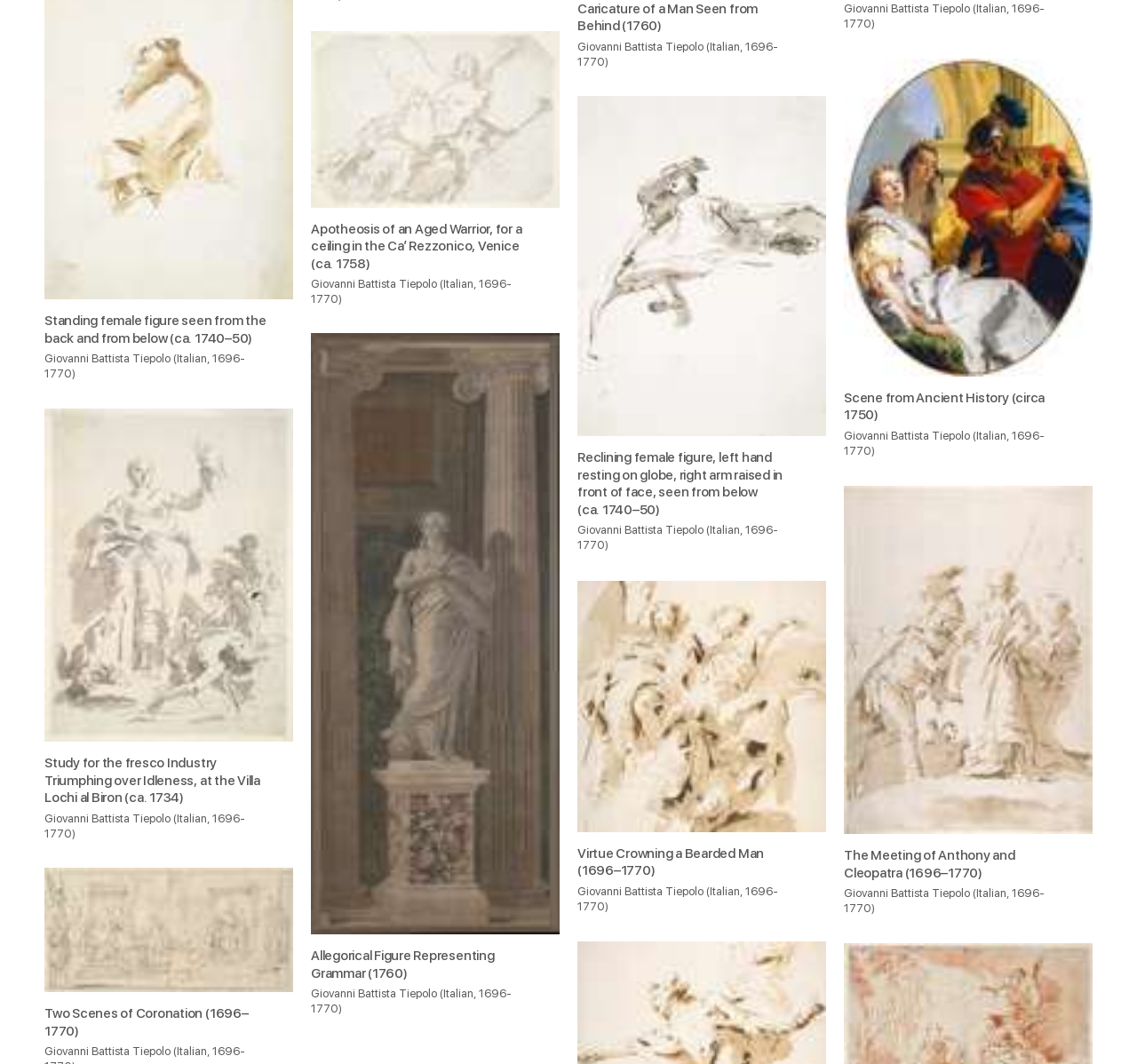Determine the coordinates of the bounding box for the clickable area needed to execute this instruction: "Study Reclining female figure".

[0.508, 0.09, 0.727, 0.41]